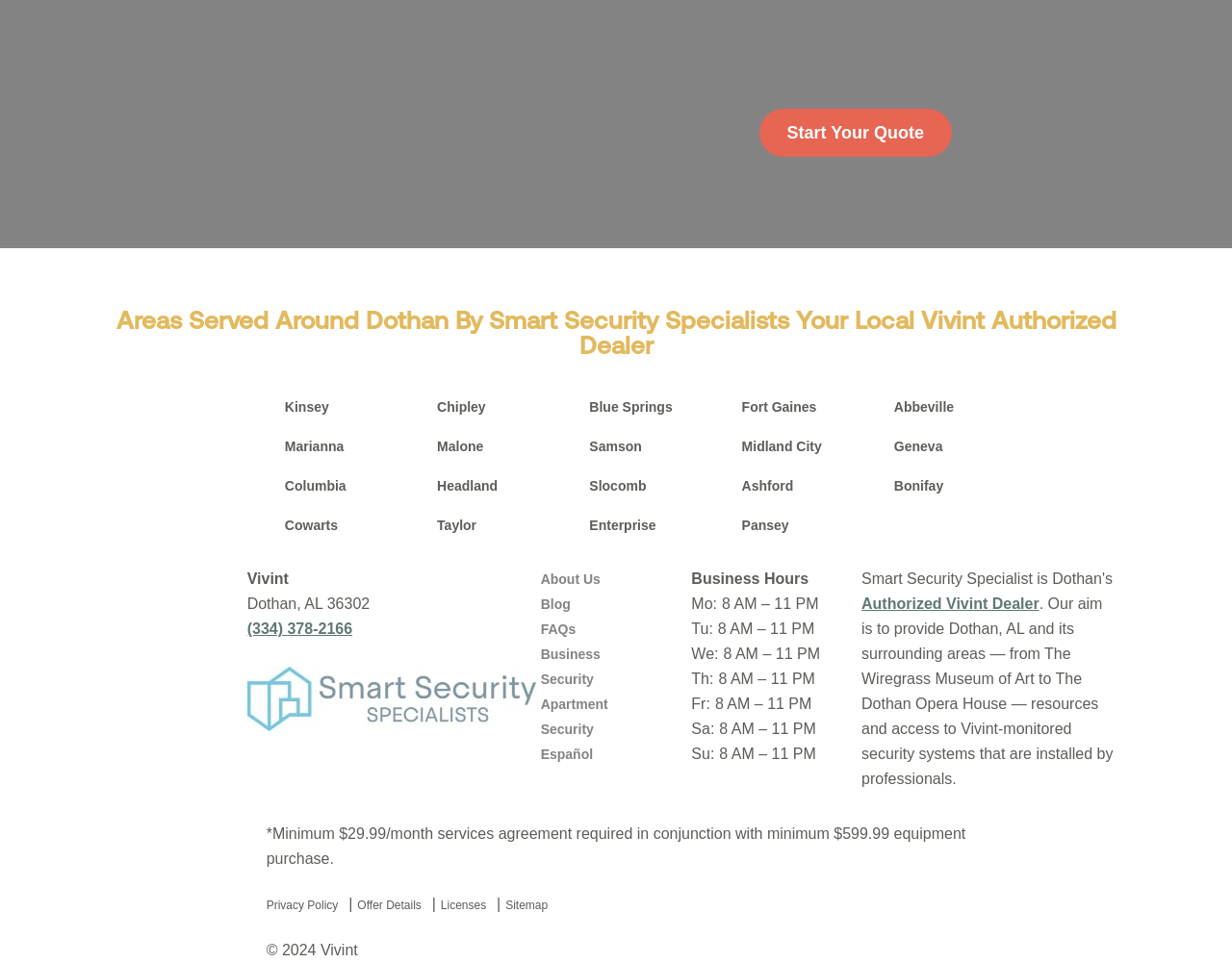Locate the bounding box coordinates of the clickable part needed for the task: "Start your quote".

[0.616, 0.113, 0.772, 0.163]